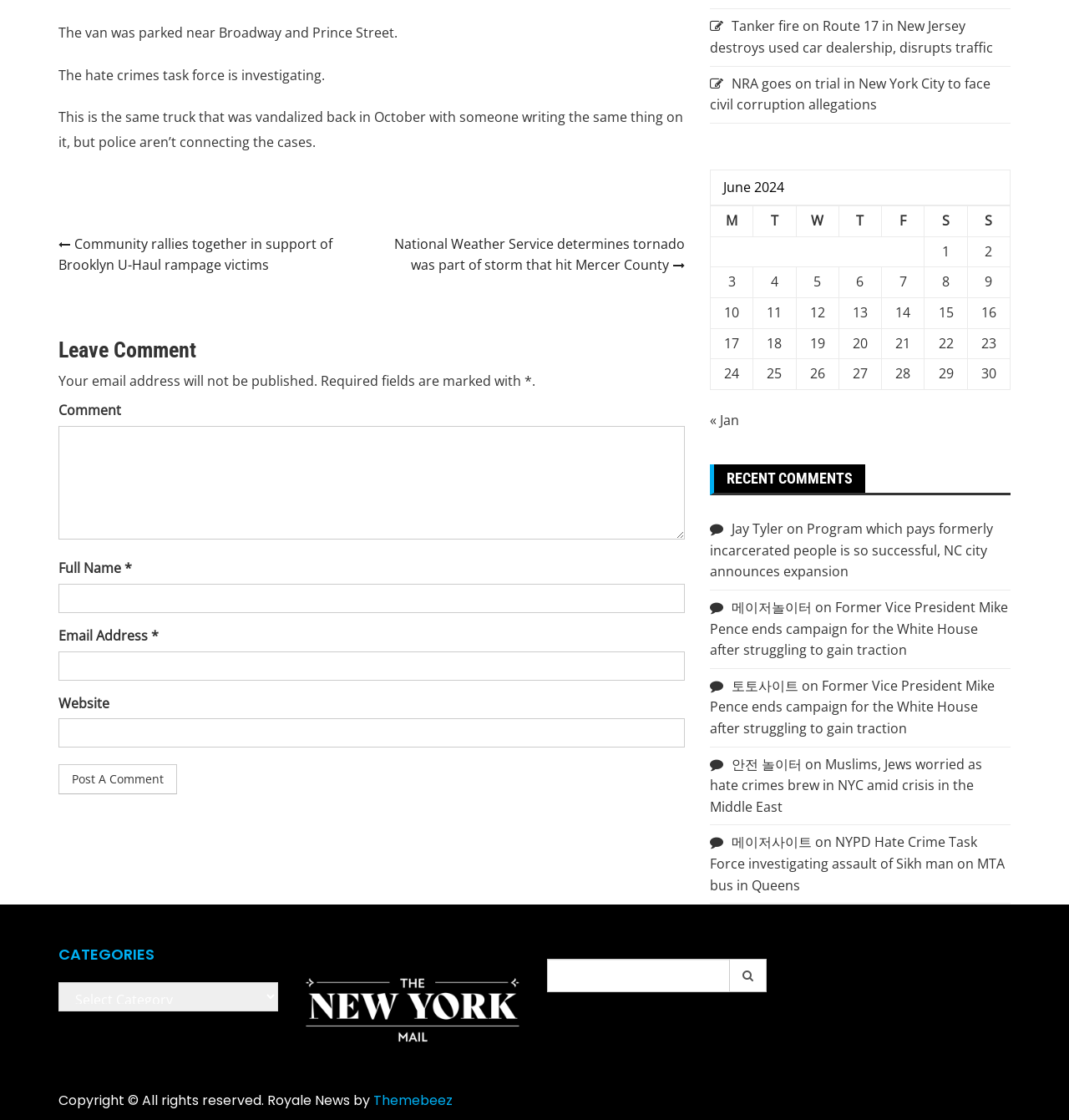Locate the bounding box coordinates of the clickable element to fulfill the following instruction: "Click on the 'Post A Comment' button". Provide the coordinates as four float numbers between 0 and 1 in the format [left, top, right, bottom].

[0.055, 0.682, 0.166, 0.709]